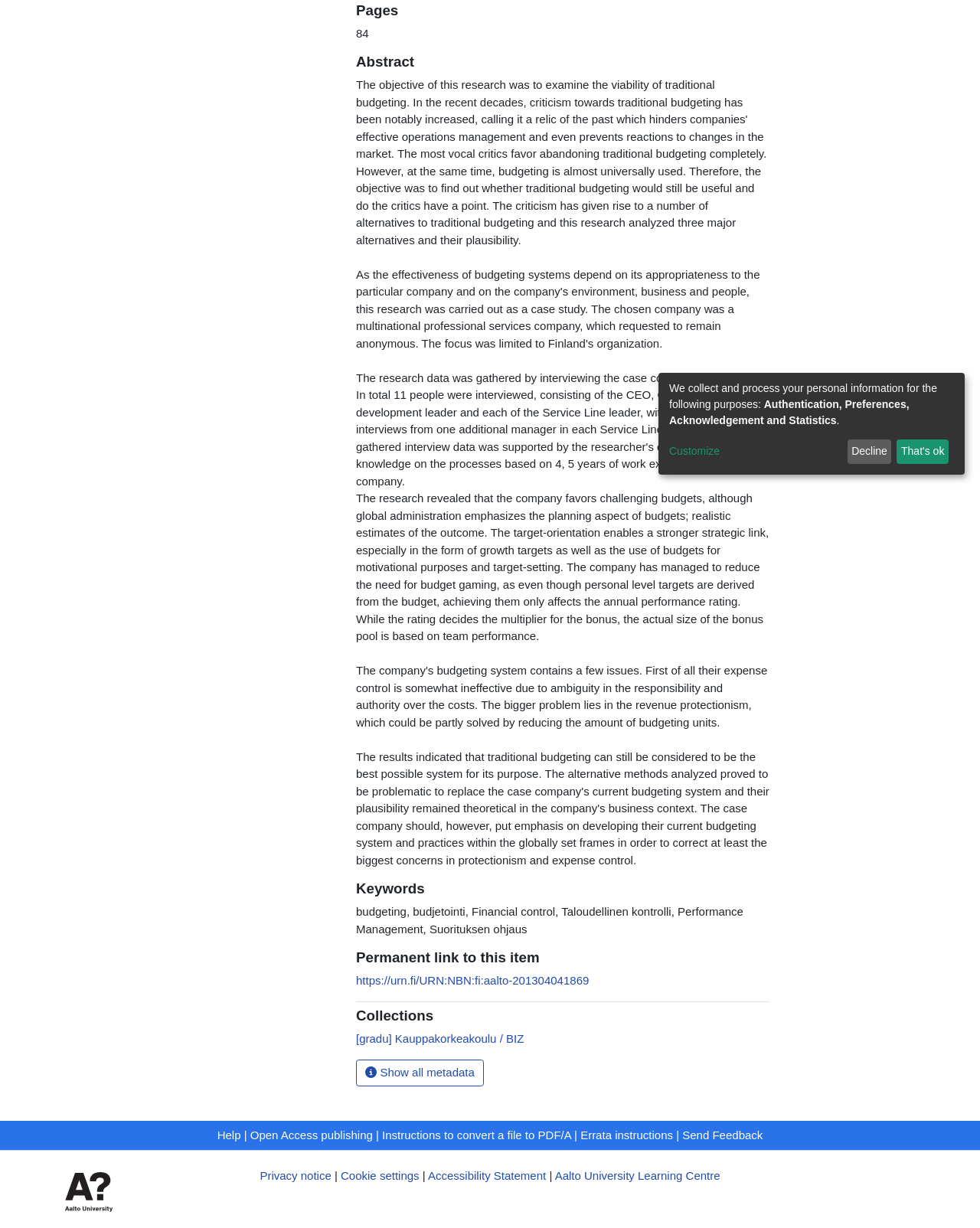Determine the bounding box coordinates of the UI element described by: "Show all metadata".

[0.363, 0.863, 0.494, 0.885]